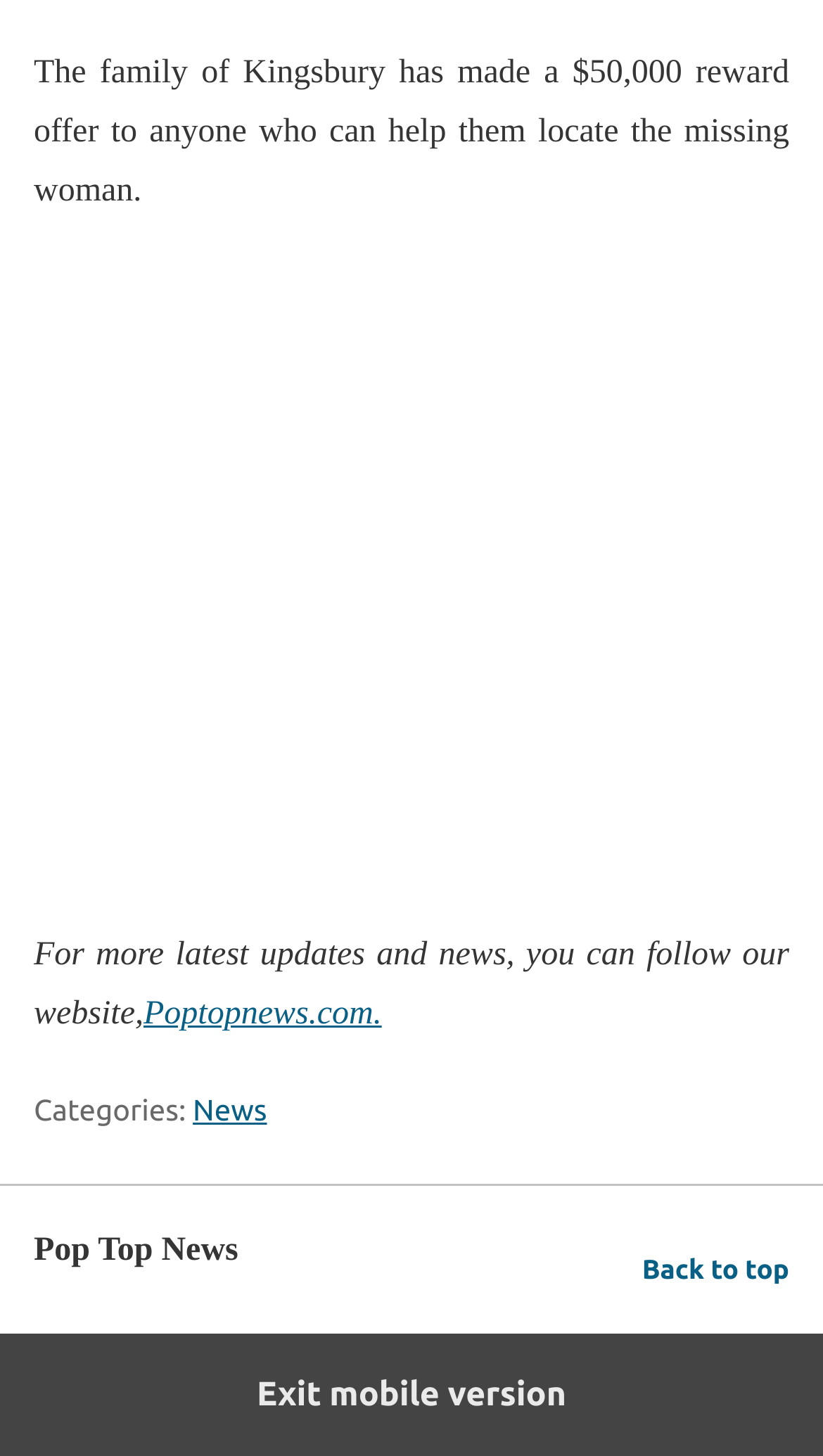Bounding box coordinates are specified in the format (top-left x, top-left y, bottom-right x, bottom-right y). All values are floating point numbers bounded between 0 and 1. Please provide the bounding box coordinate of the region this sentence describes: News

[0.234, 0.751, 0.324, 0.774]